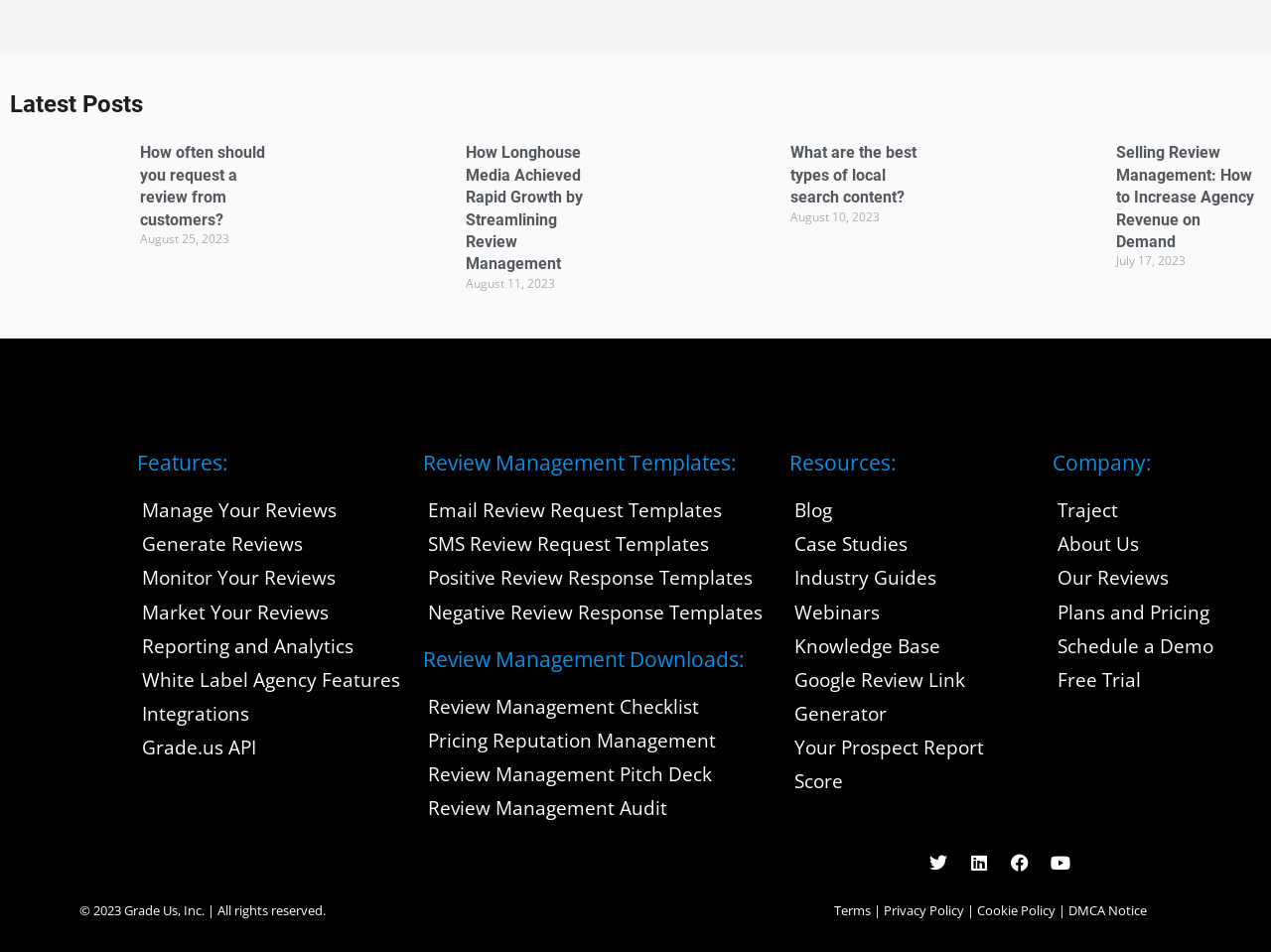Use the information in the screenshot to answer the question comprehensively: What is the name of the company?

The company name is mentioned in the logo 'Gradeus White Logo' and also in the heading 'Company:' with links to 'Traject', 'About Us', and other related pages.